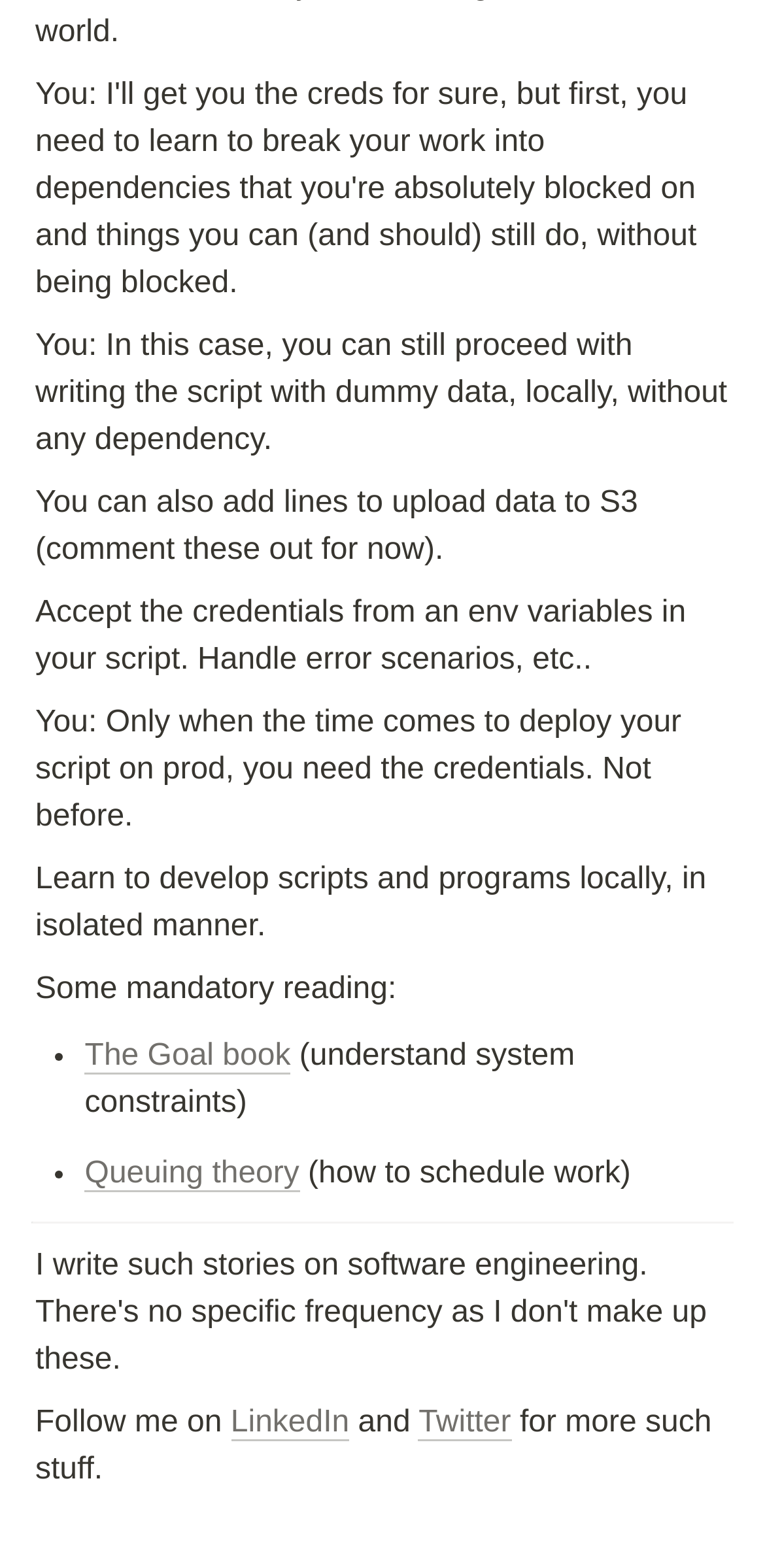Where can one follow the author?
From the screenshot, provide a brief answer in one word or phrase.

LinkedIn and Twitter